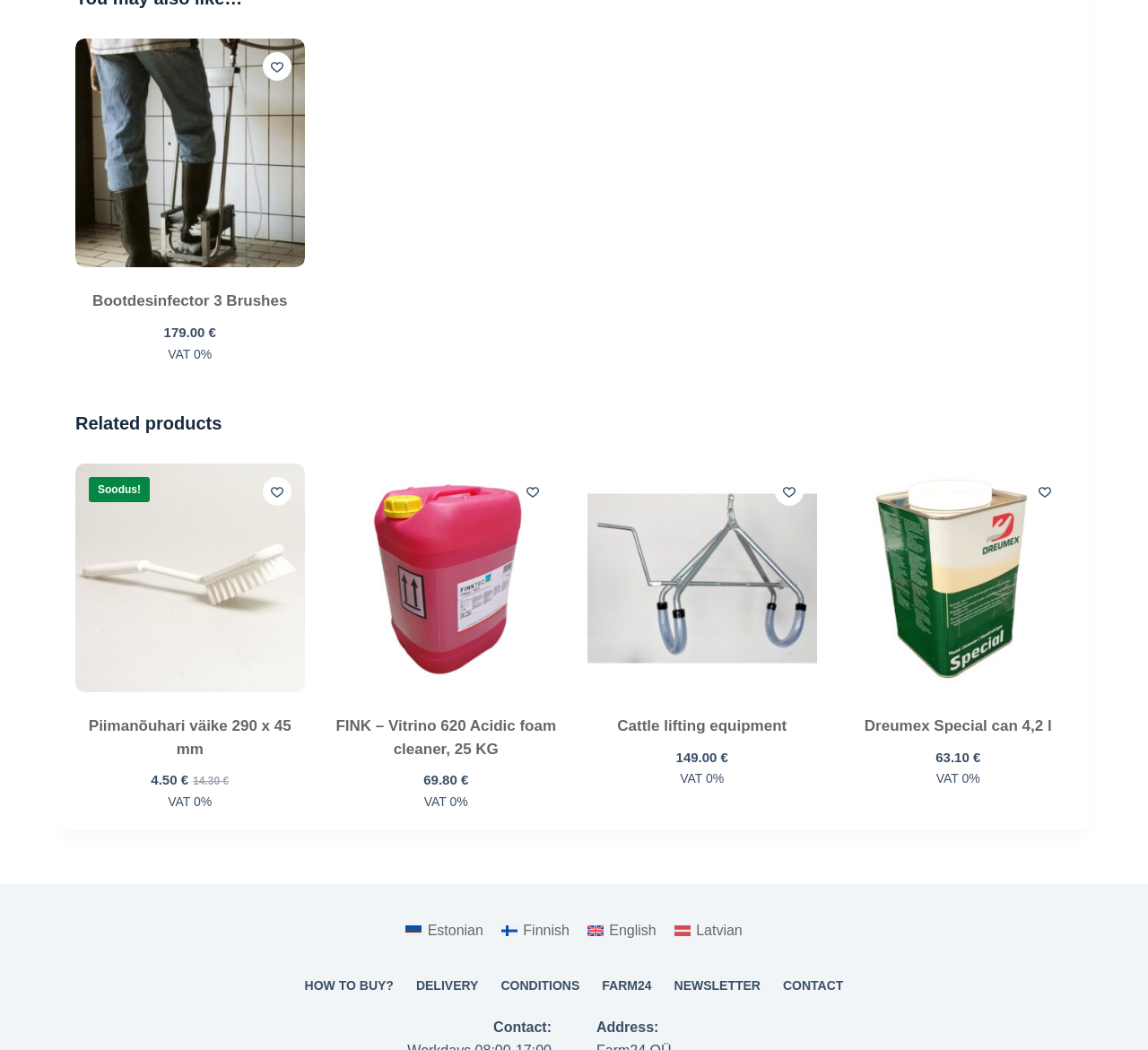Please locate the bounding box coordinates of the element that should be clicked to achieve the given instruction: "Contact us".

[0.672, 0.931, 0.744, 0.946]